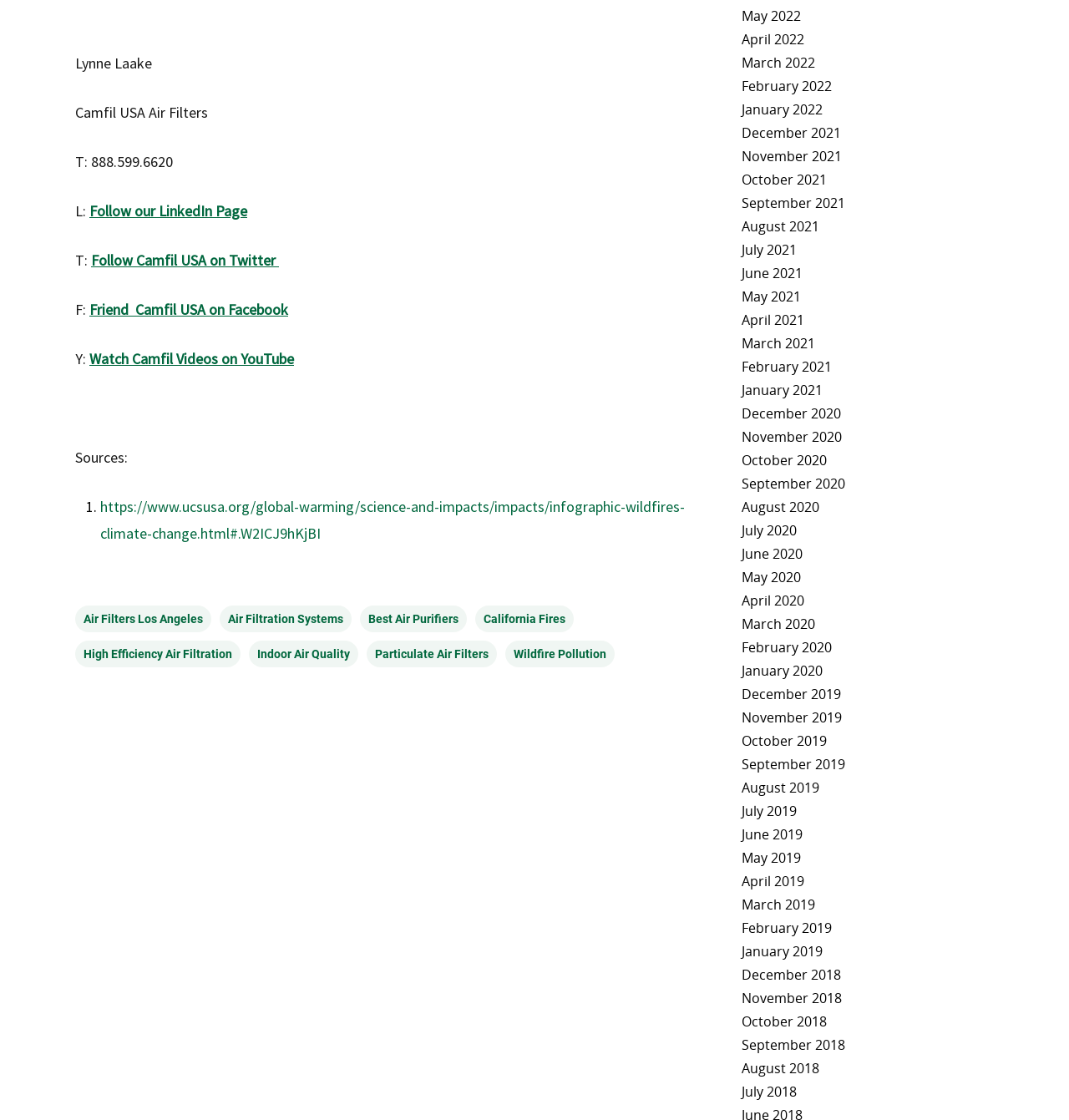Please examine the image and answer the question with a detailed explanation:
What is the topic of the webpage?

The topic of the webpage can be inferred from the links and text on the webpage, which mention air filters, air filtration systems, indoor air quality, and related topics.